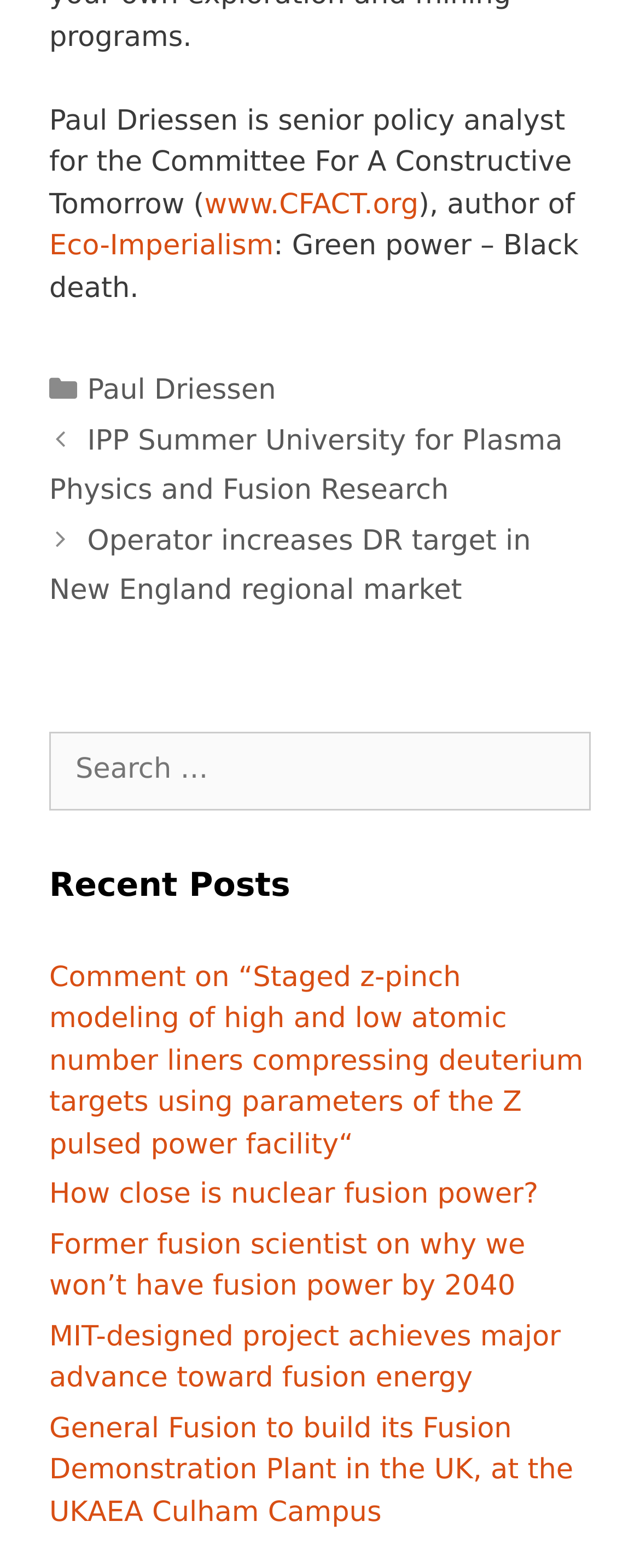Find and specify the bounding box coordinates that correspond to the clickable region for the instruction: "Read the post about IPP Summer University for Plasma Physics and Fusion Research".

[0.077, 0.271, 0.879, 0.324]